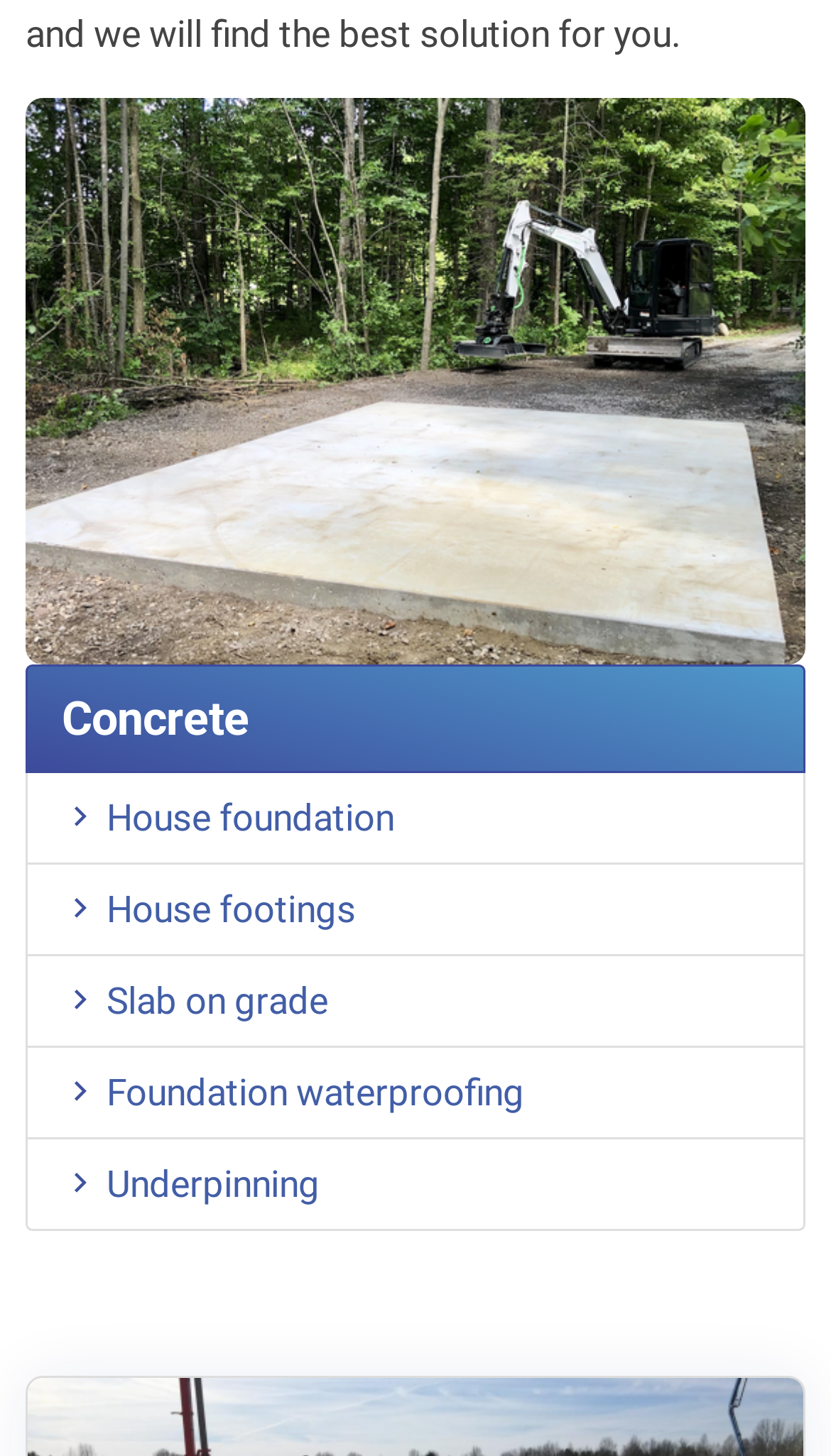Mark the bounding box of the element that matches the following description: "People".

None